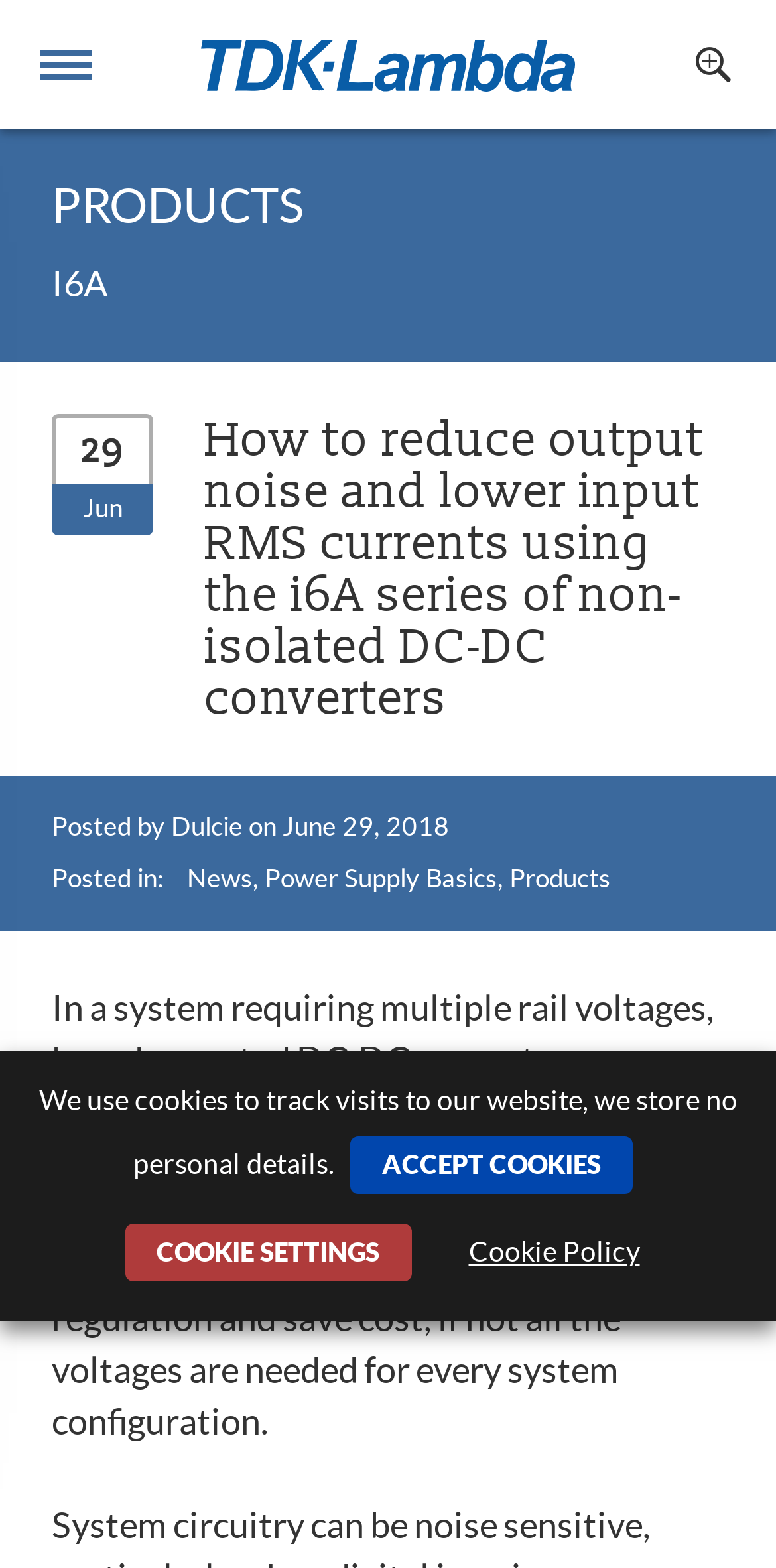Please indicate the bounding box coordinates of the element's region to be clicked to achieve the instruction: "search for a keyword". Provide the coordinates as four float numbers between 0 and 1, i.e., [left, top, right, bottom].

[0.833, 0.016, 0.967, 0.066]